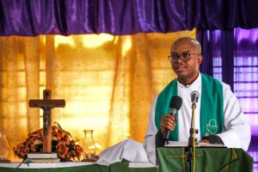What is the color of the fabric draped in the backdrop?
Please analyze the image and answer the question with as much detail as possible.

The image features a purple fabric draped elegantly in the backdrop, creating a warm and inviting atmosphere.